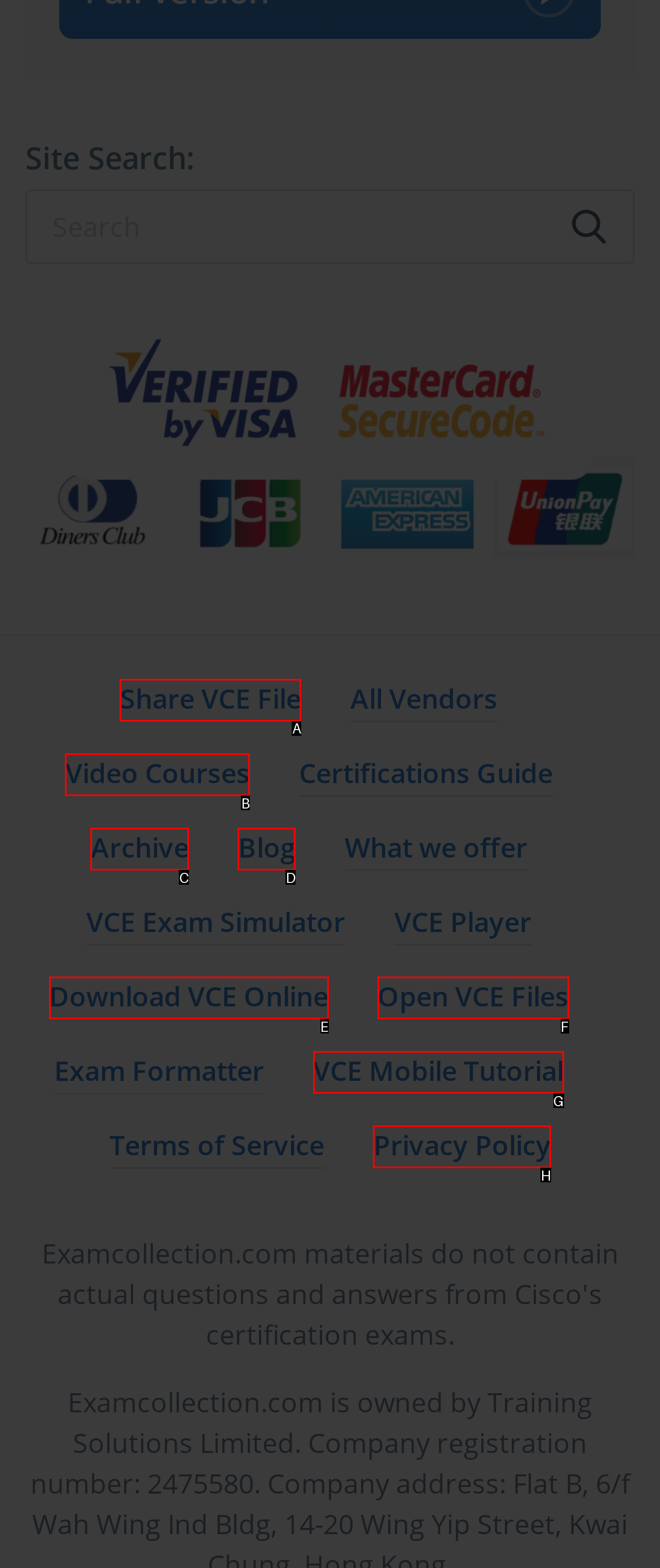Determine the HTML element to be clicked to complete the task: Share VCE File. Answer by giving the letter of the selected option.

A